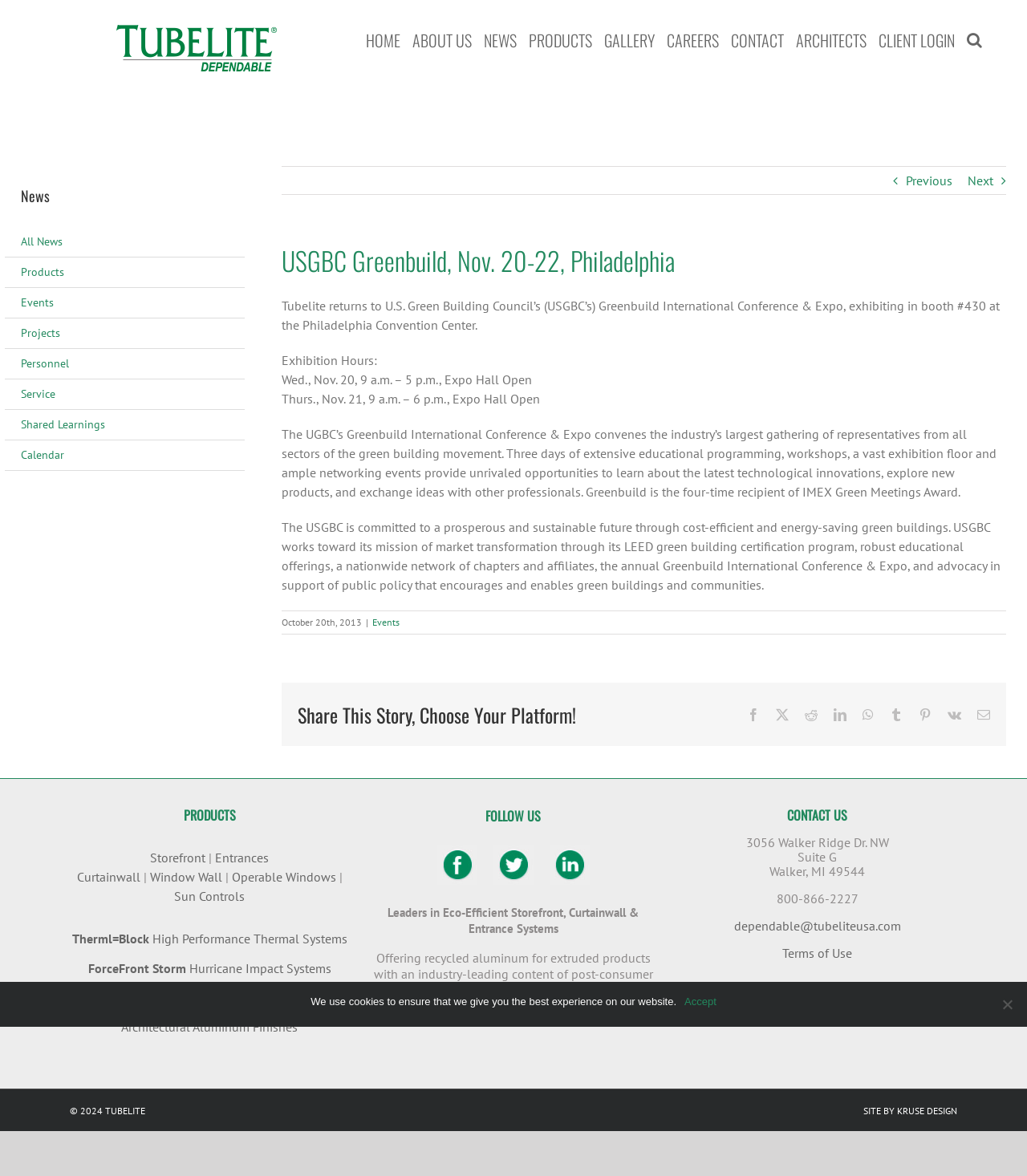Please identify the bounding box coordinates of the element that needs to be clicked to execute the following command: "Click the 'Search' button". Provide the bounding box using four float numbers between 0 and 1, formatted as [left, top, right, bottom].

[0.942, 0.0, 0.957, 0.068]